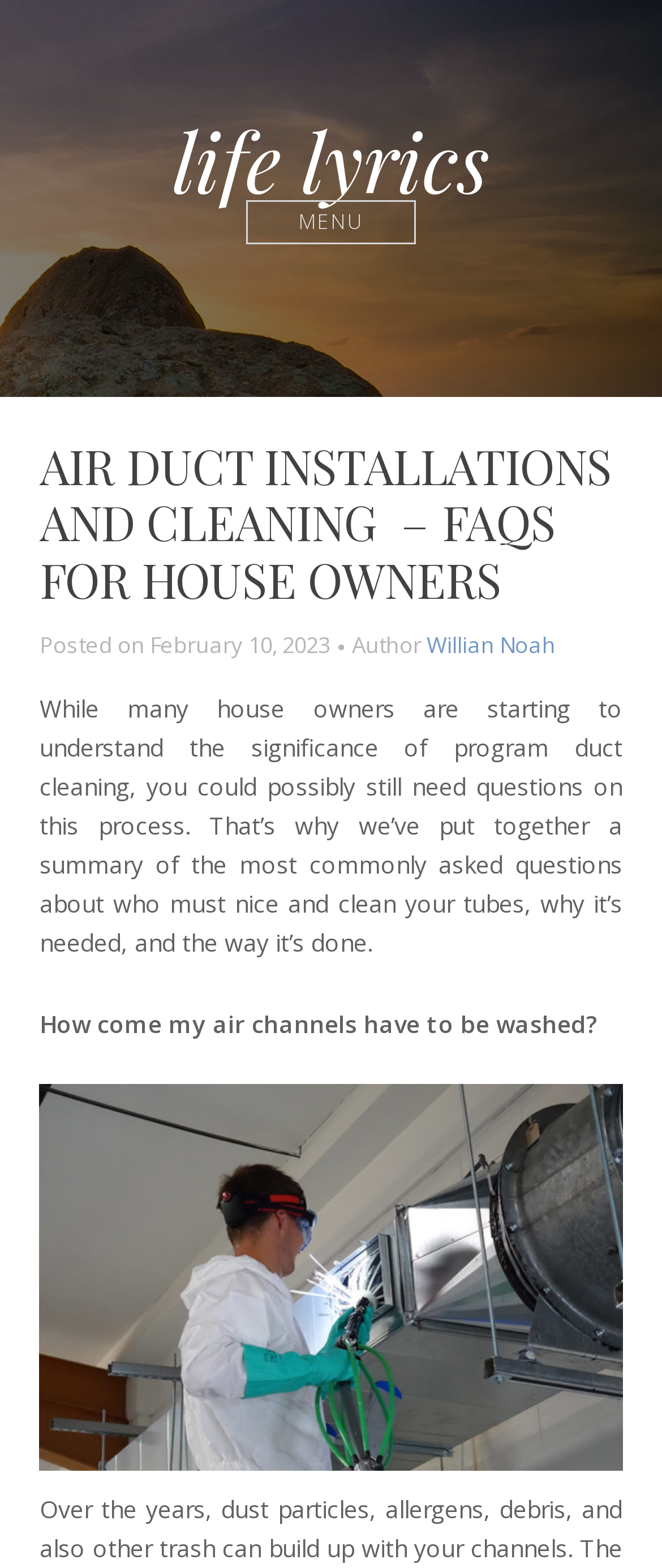Please provide a comprehensive response to the question based on the details in the image: When was the webpage posted?

The posting date can be found in the header section of the webpage, which states 'Posted on February 10, 2023'.